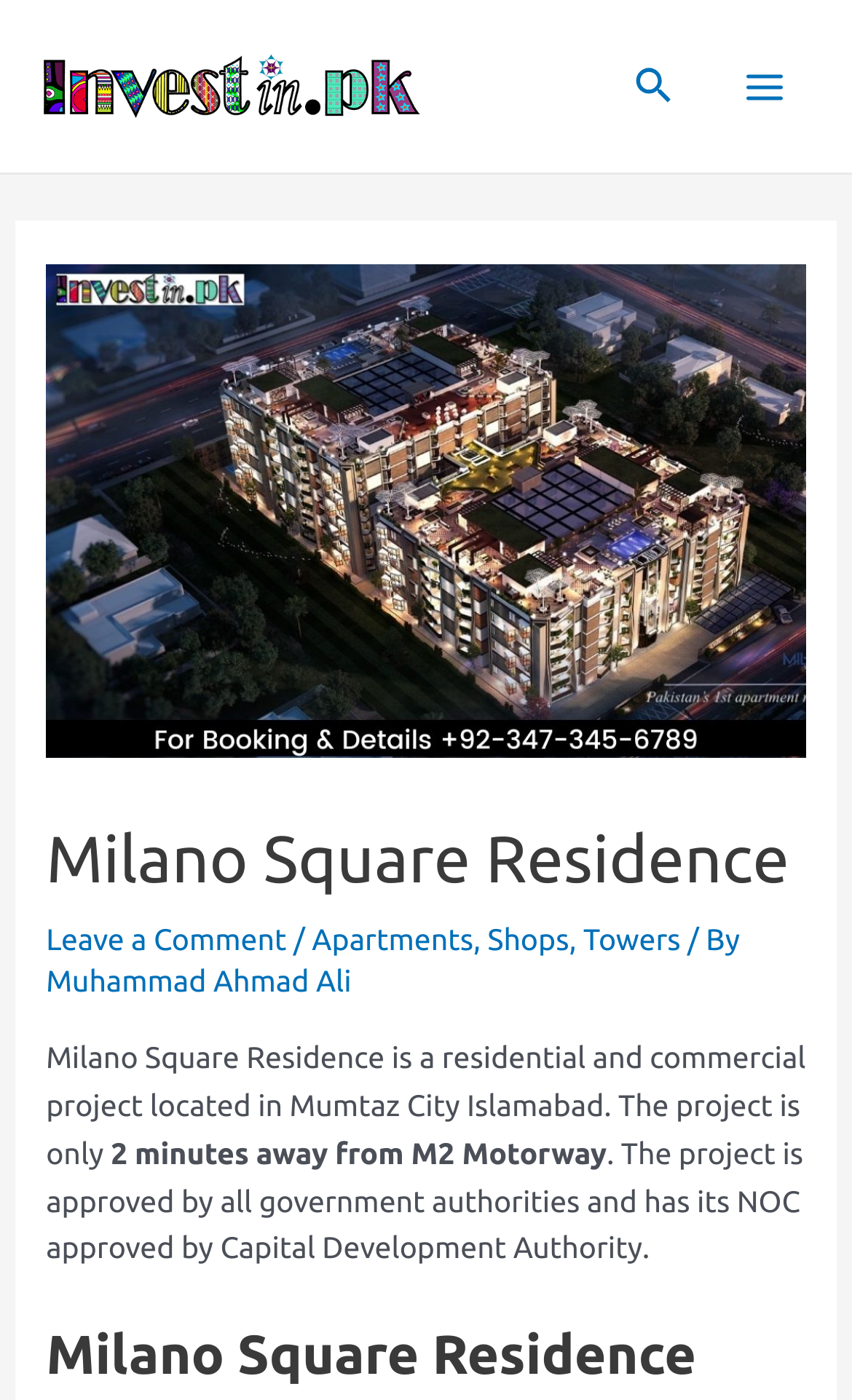From the image, can you give a detailed response to the question below:
What is the distance of Milano Square Residence from M2 Motorway?

According to the static text element, Milano Square Residence is 2 minutes away from M2 Motorway.